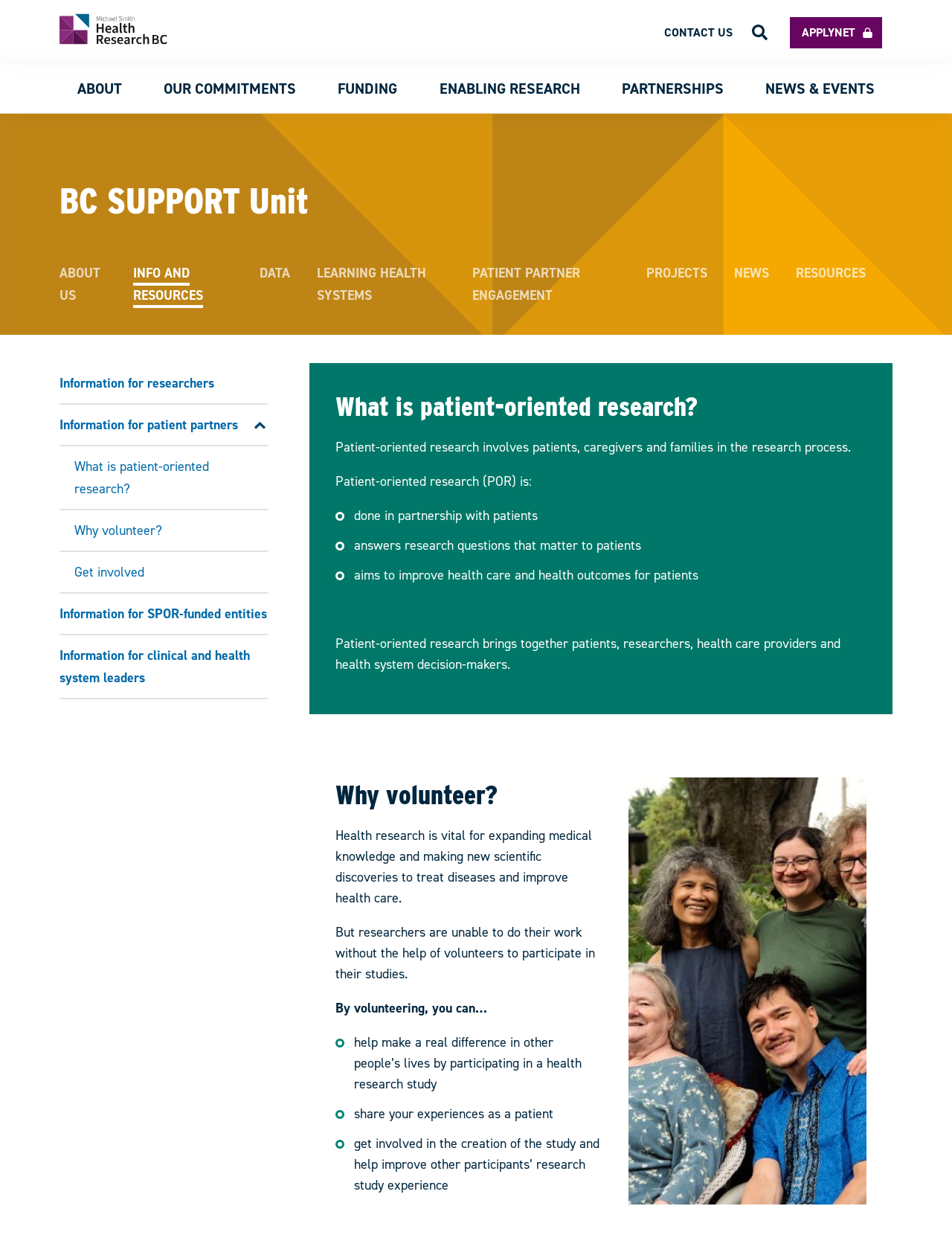Please determine the bounding box coordinates of the element's region to click in order to carry out the following instruction: "Click the APPLYNET link". The coordinates should be four float numbers between 0 and 1, i.e., [left, top, right, bottom].

[0.83, 0.014, 0.927, 0.039]